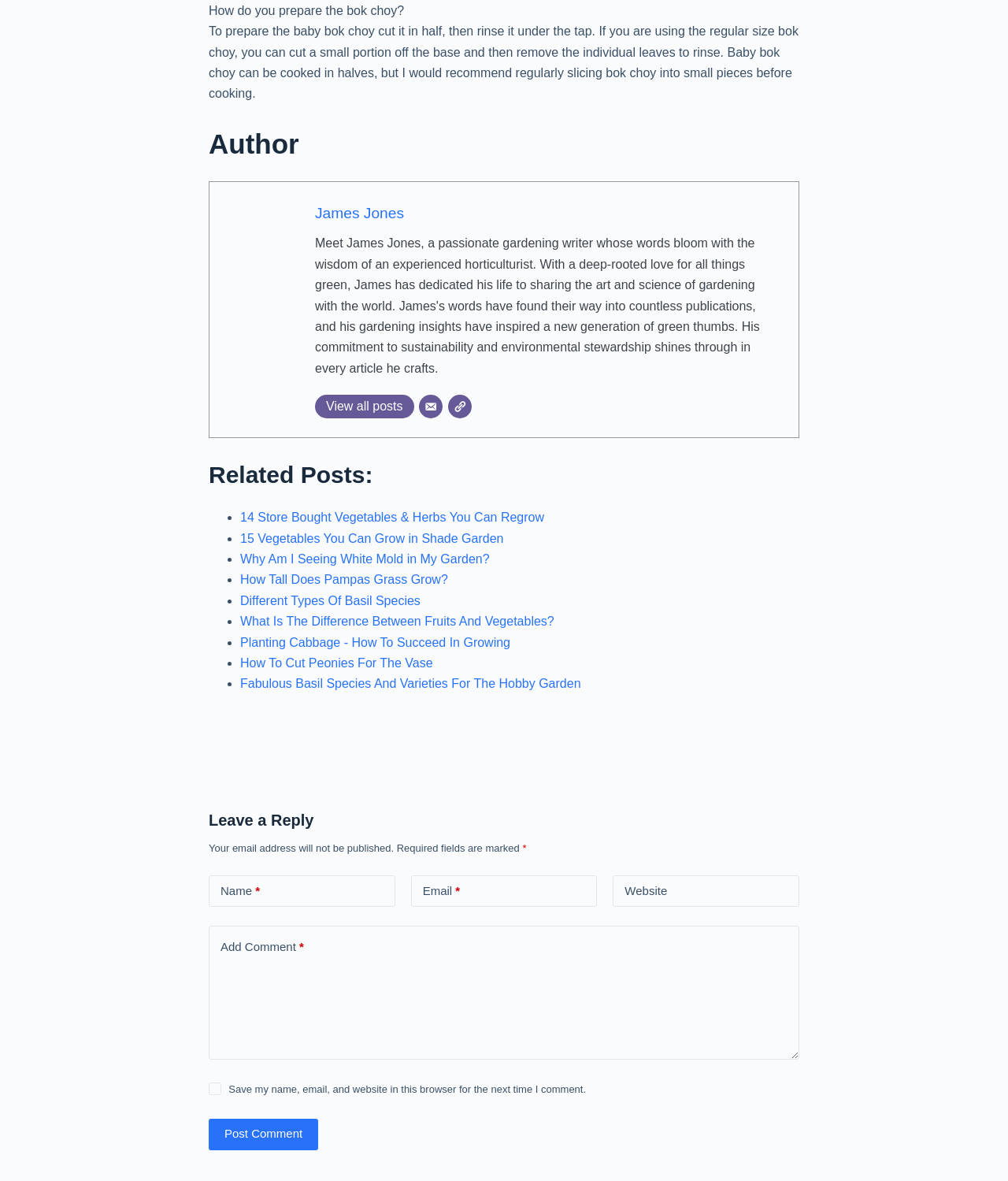Extract the bounding box coordinates of the UI element described: "parent_node: Name name="author"". Provide the coordinates in the format [left, top, right, bottom] with values ranging from 0 to 1.

[0.207, 0.741, 0.392, 0.768]